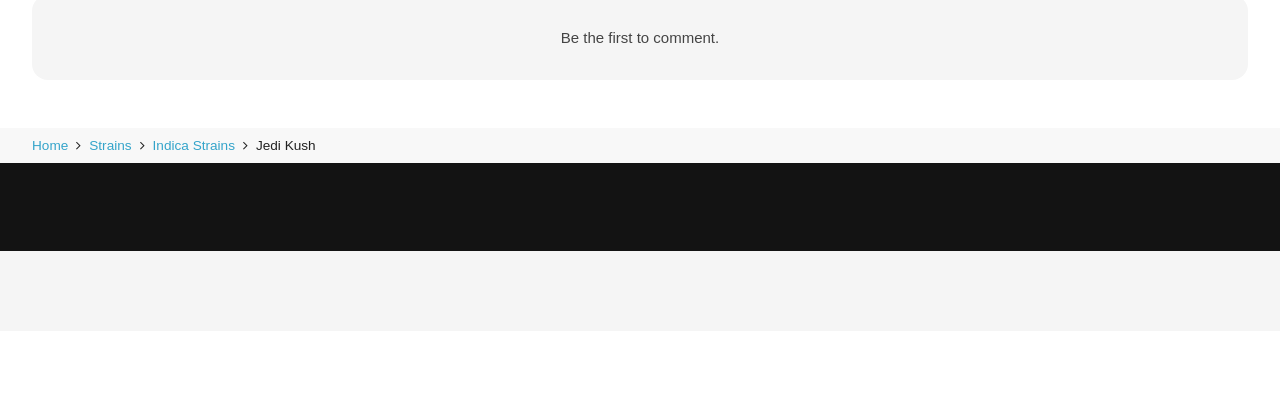What is the first comment on this page?
Please utilize the information in the image to give a detailed response to the question.

I found the StaticText element with the text 'Be the first to comment.' which suggests that there are no comments on this page yet, and I'm being encouraged to be the first one to comment.